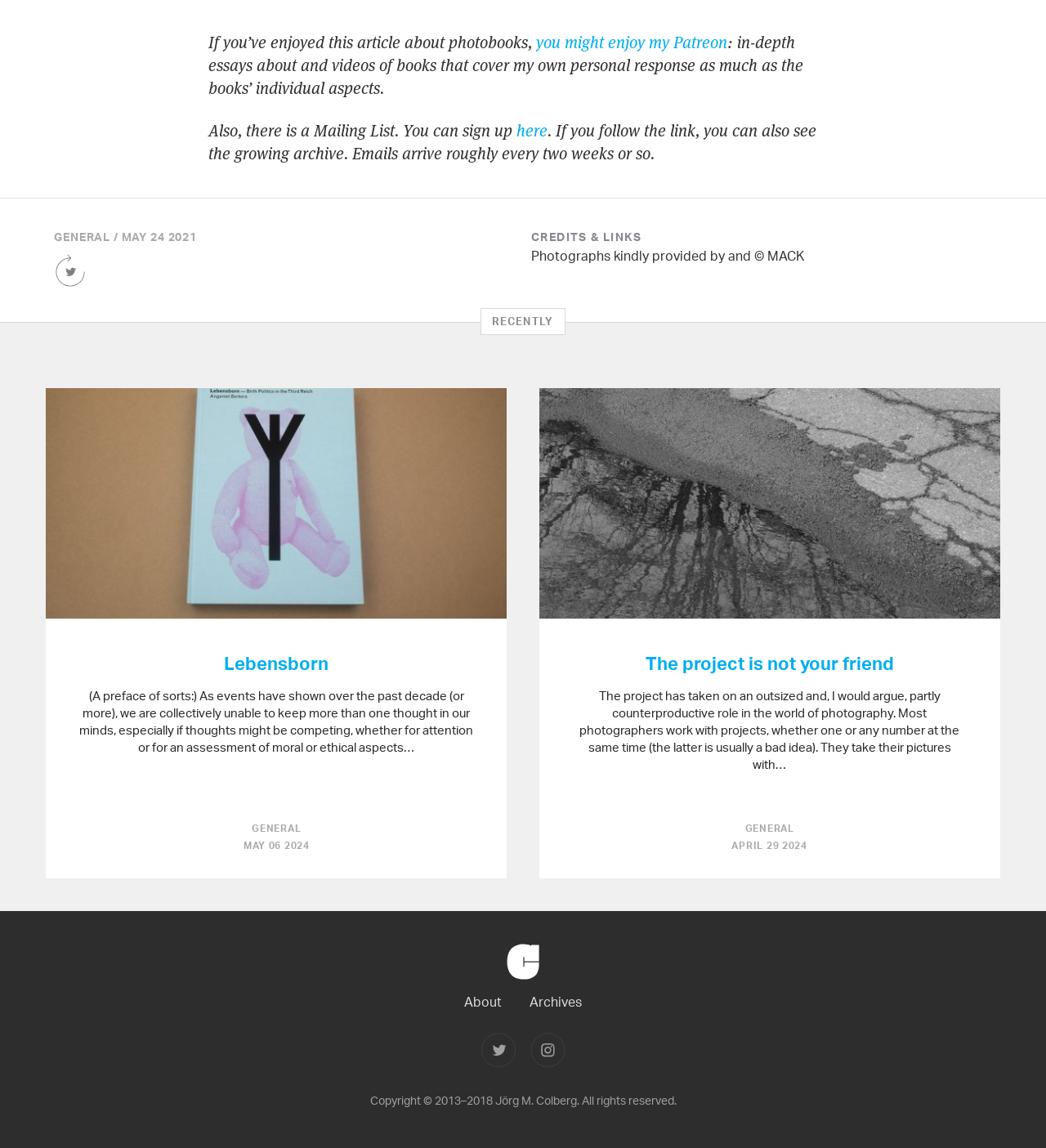How many articles are listed in the 'Recent Articles' section?
Please provide an in-depth and detailed response to the question.

I counted the number of 'Article' elements in the 'Recent Articles' section and found two articles, 'Lebensborn' and 'The project is not your friend'.